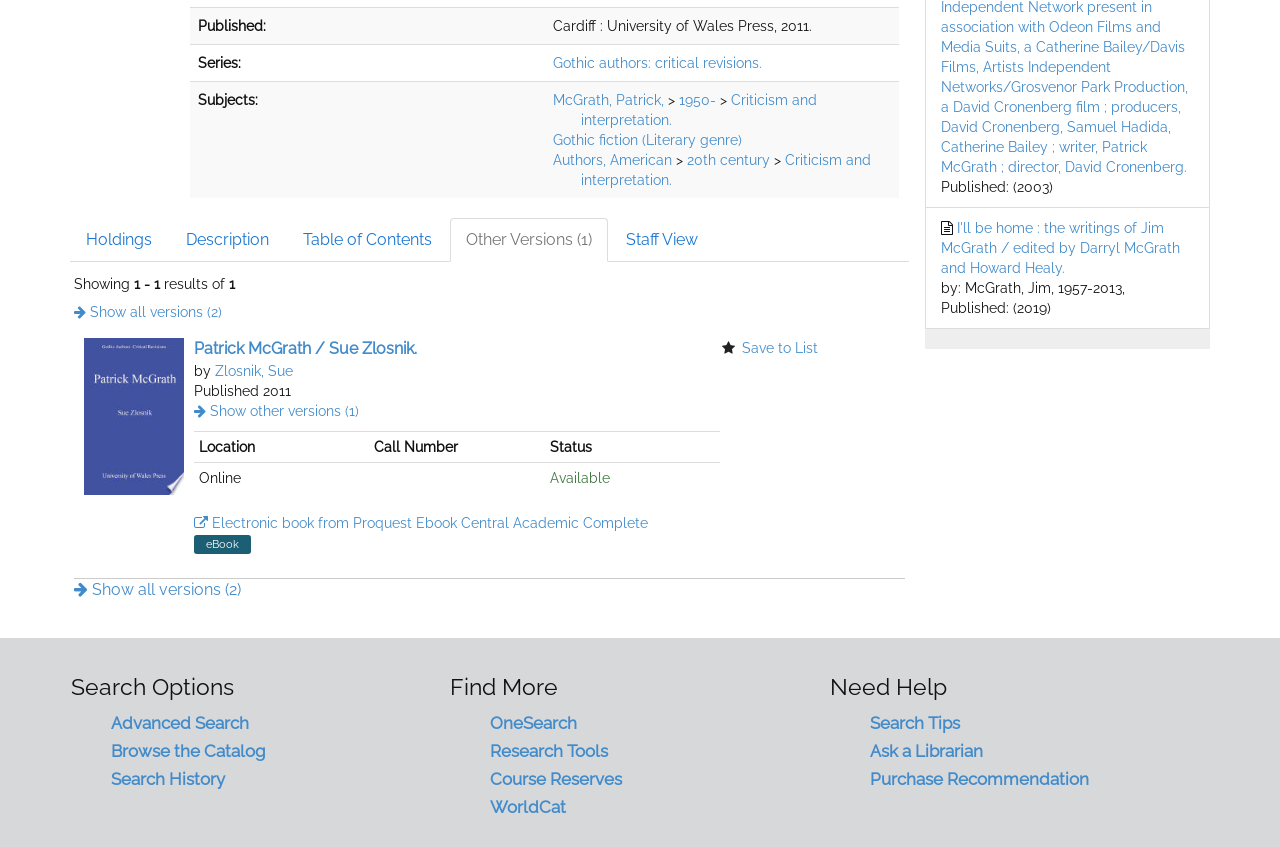Extract the bounding box for the UI element that matches this description: "music shop".

None